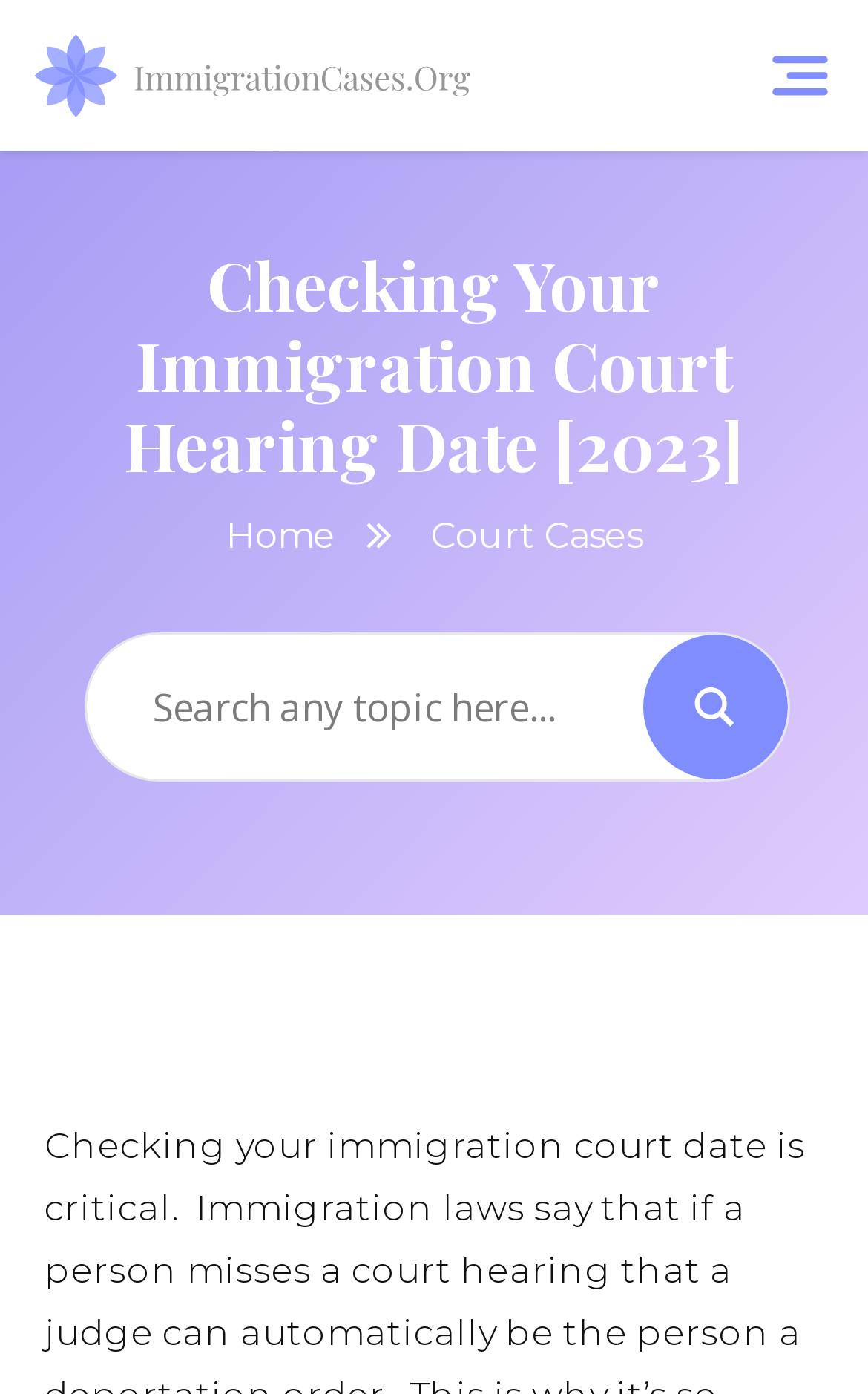Illustrate the webpage thoroughly, mentioning all important details.

The webpage is focused on providing information about checking immigration court hearing dates. At the top left corner, there is a logo image with a link to the website's homepage. Below the logo, a prominent heading reads "Checking Your Immigration Court Hearing Date [2023]". 

To the right of the logo, there are two links, "Home" and "Court Cases", which are positioned horizontally next to each other. 

Further down the page, a search form is located, spanning almost the entire width of the page. The search form consists of a search input box, a disabled search autocomplete input box, and a small image on the right side of the search input box.